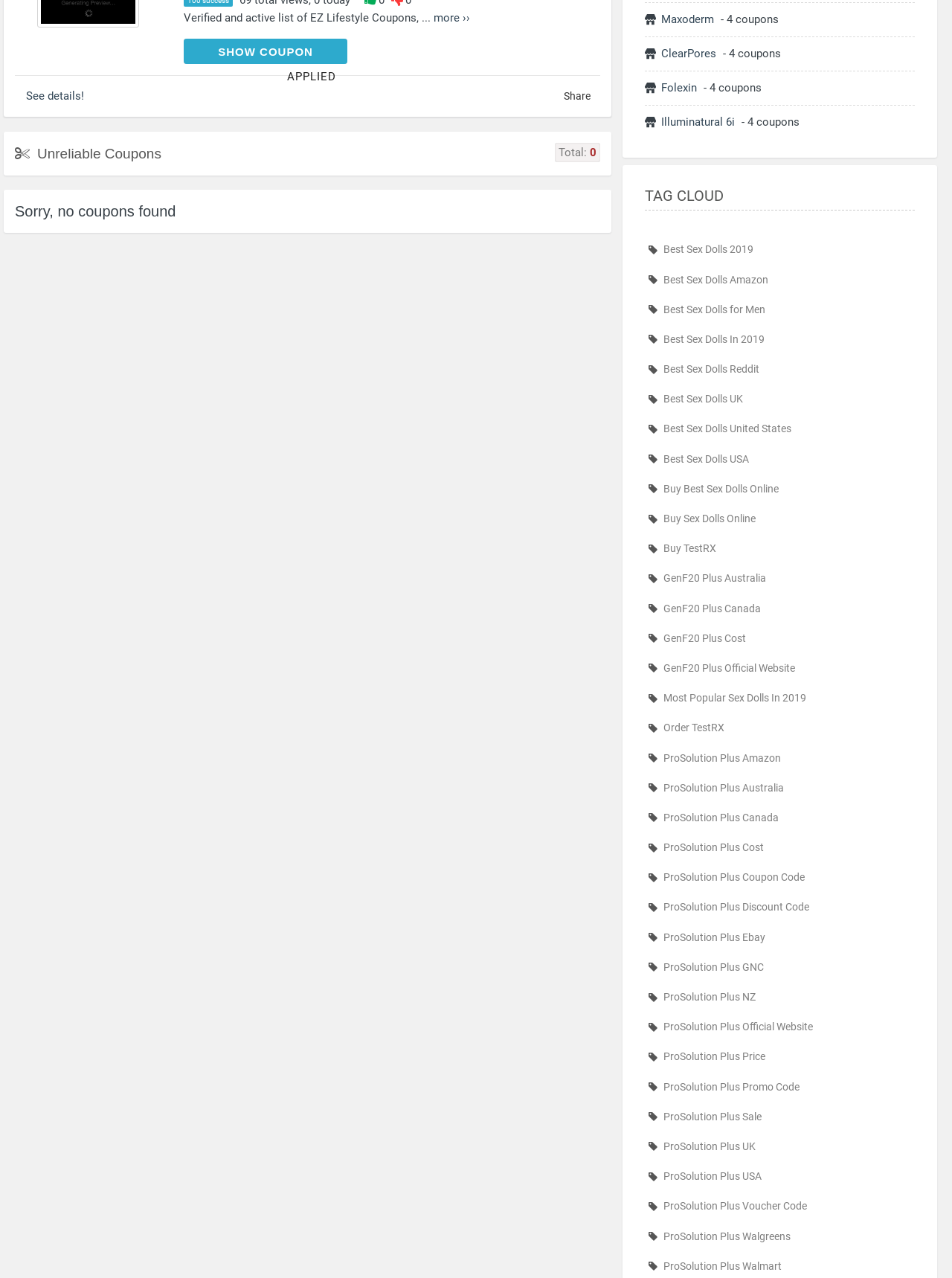Return the bounding box coordinates of the UI element that corresponds to this description: "Buy TestRX". The coordinates must be given as four float numbers in the range of 0 and 1, [left, top, right, bottom].

[0.681, 0.422, 0.957, 0.437]